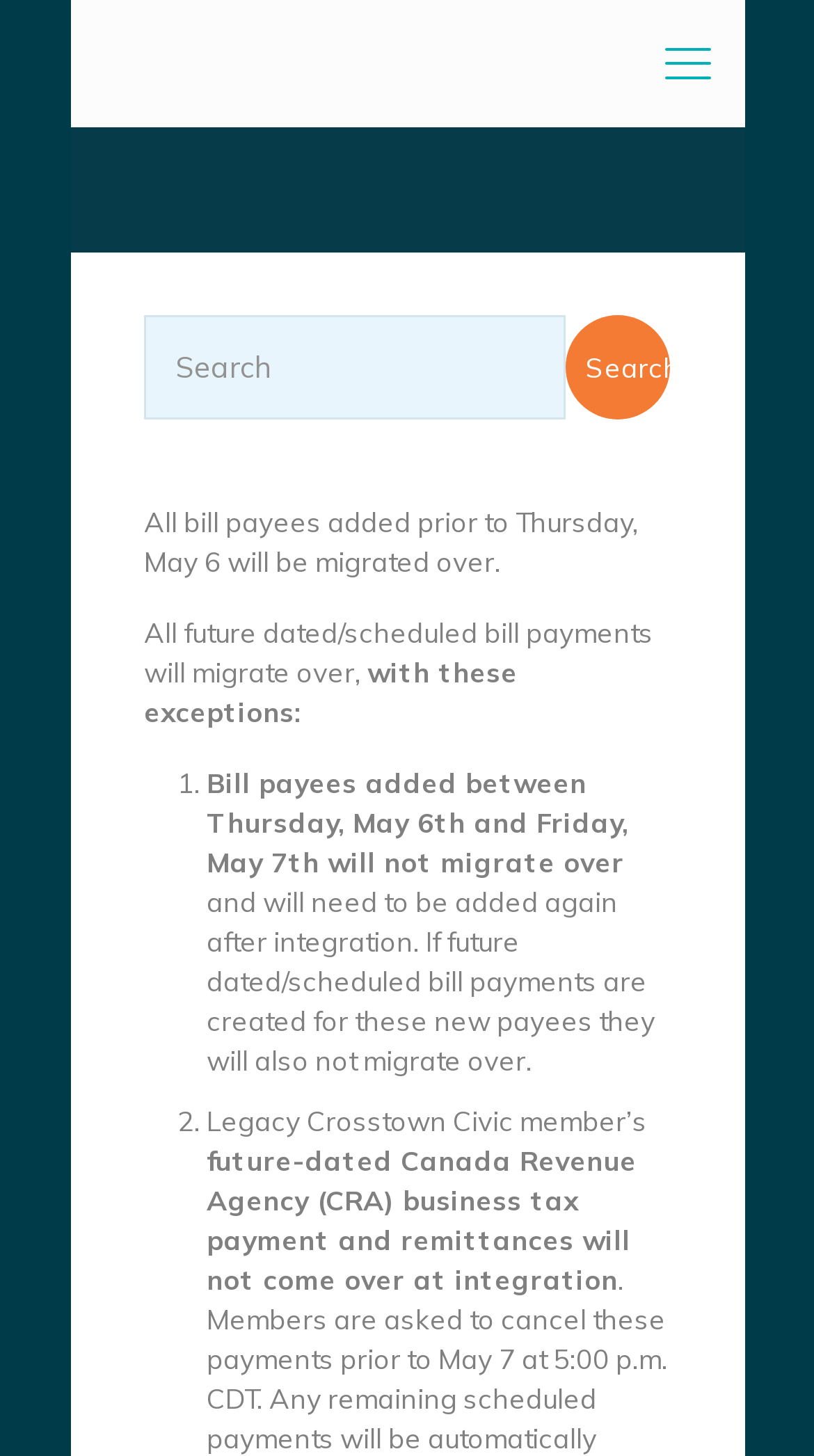Offer a meticulous caption that includes all visible features of the webpage.

The webpage is about Bill Payments. At the top right corner, there is a link with an icon represented by '\ue960'. Below this link, there is a search bar with a label "Search For" and a text box where users can input their search queries. The search button is located to the right of the text box. 

Below the search bar, there are several paragraphs of text. The first paragraph informs users that all bill payees added prior to Thursday, May 6 will be migrated over. The second paragraph explains that all future dated/scheduled bill payments will migrate over, with some exceptions. 

These exceptions are listed in a numbered list below. The first exception is that bill payees added between Thursday, May 6th and Friday, May 7th will not migrate over and will need to be added again after integration. The second exception is that legacy Crosstown Civic member’s future-dated Canada Revenue Agency (CRA) business tax payment and remittances will not come over at integration.